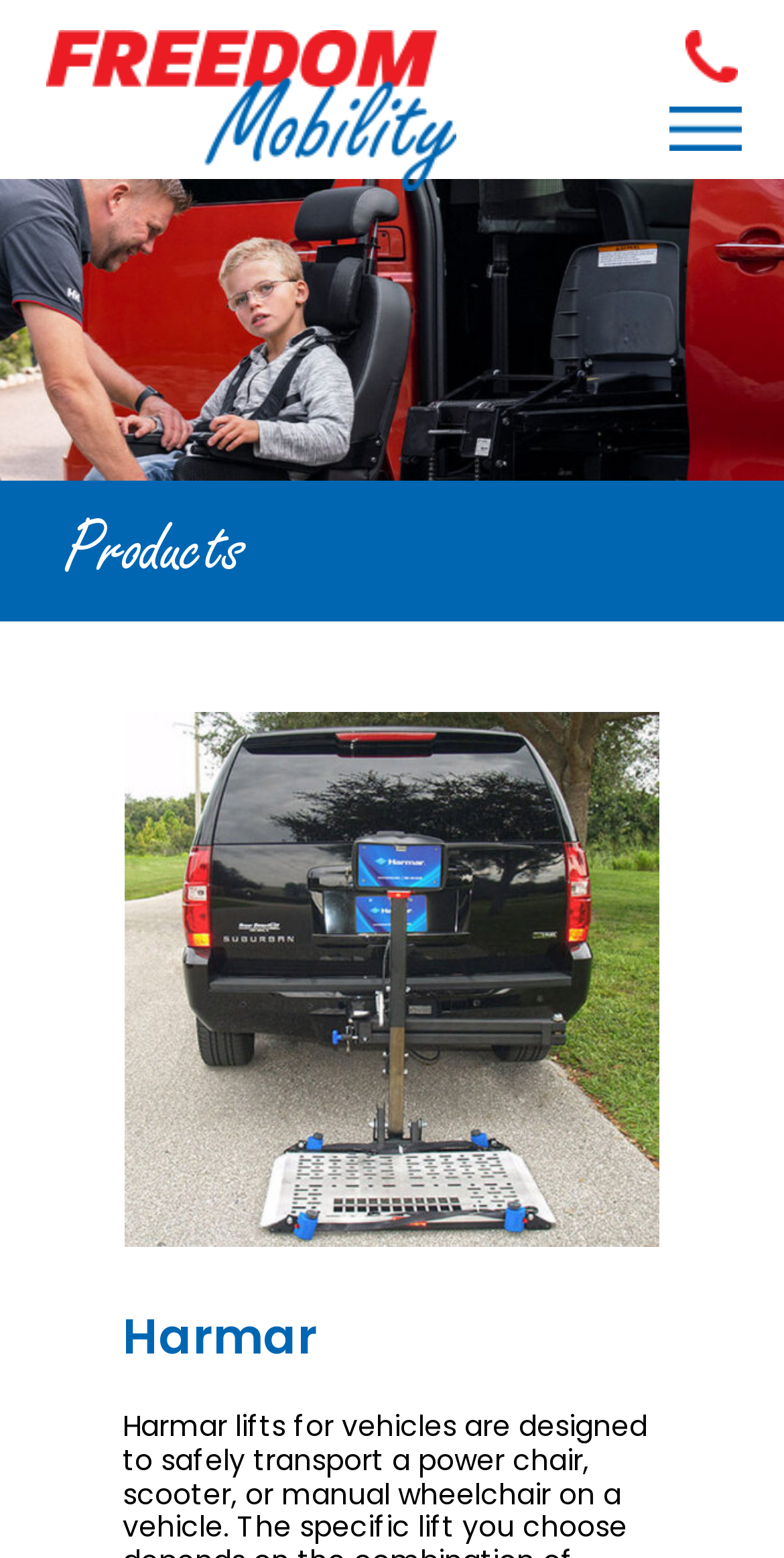Using the provided element description: "0456 789 215", identify the bounding box coordinates. The coordinates should be four floats between 0 and 1 in the order [left, top, right, bottom].

[0.874, 0.019, 0.941, 0.058]